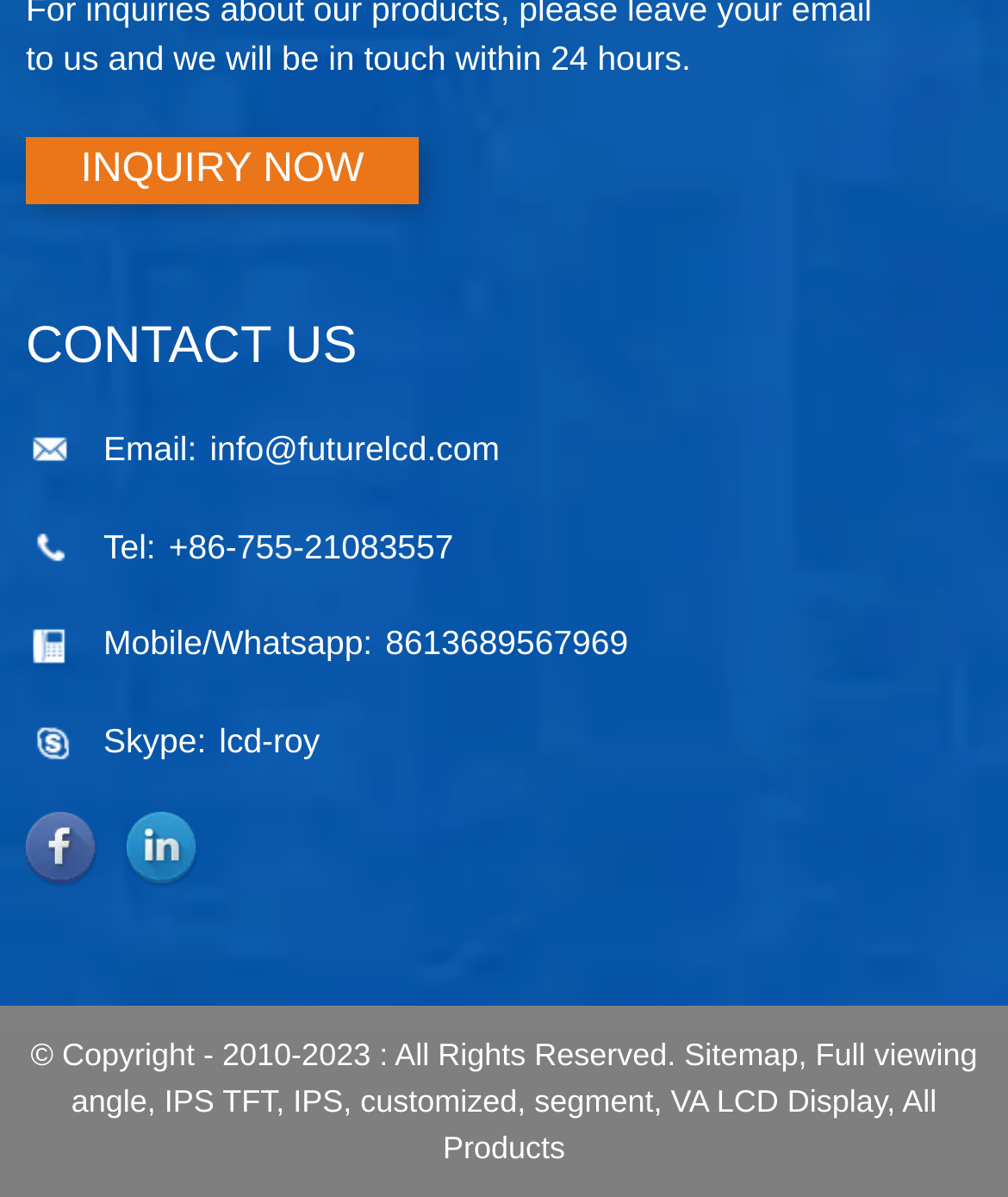Use a single word or phrase to answer the question: What is the company's email address?

info@futurelcd.com